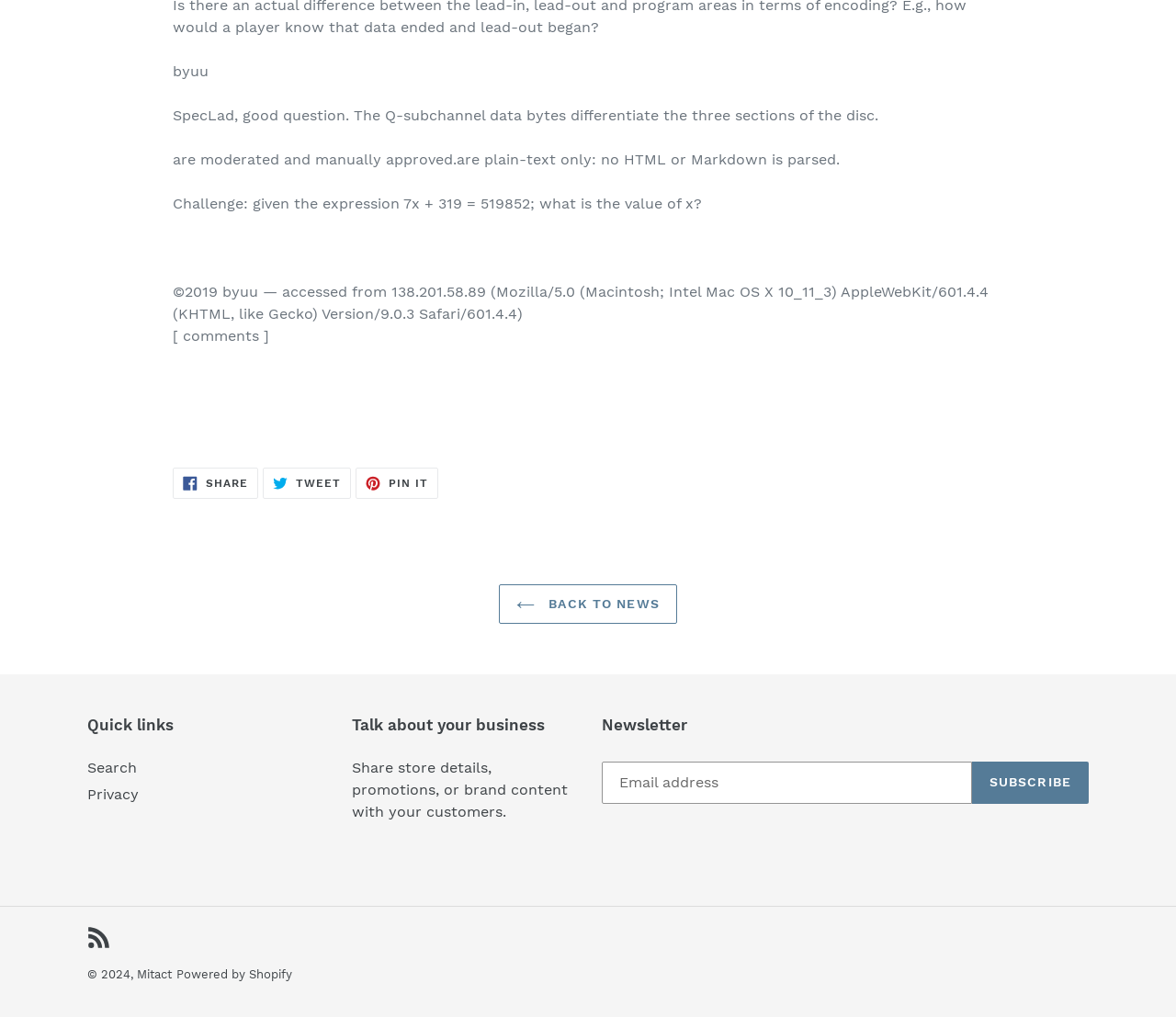Using the information in the image, could you please answer the following question in detail:
What is the purpose of the textbox?

The textbox is used to input an email address, as indicated by the label 'Email address' and the requirement that it is a required field.